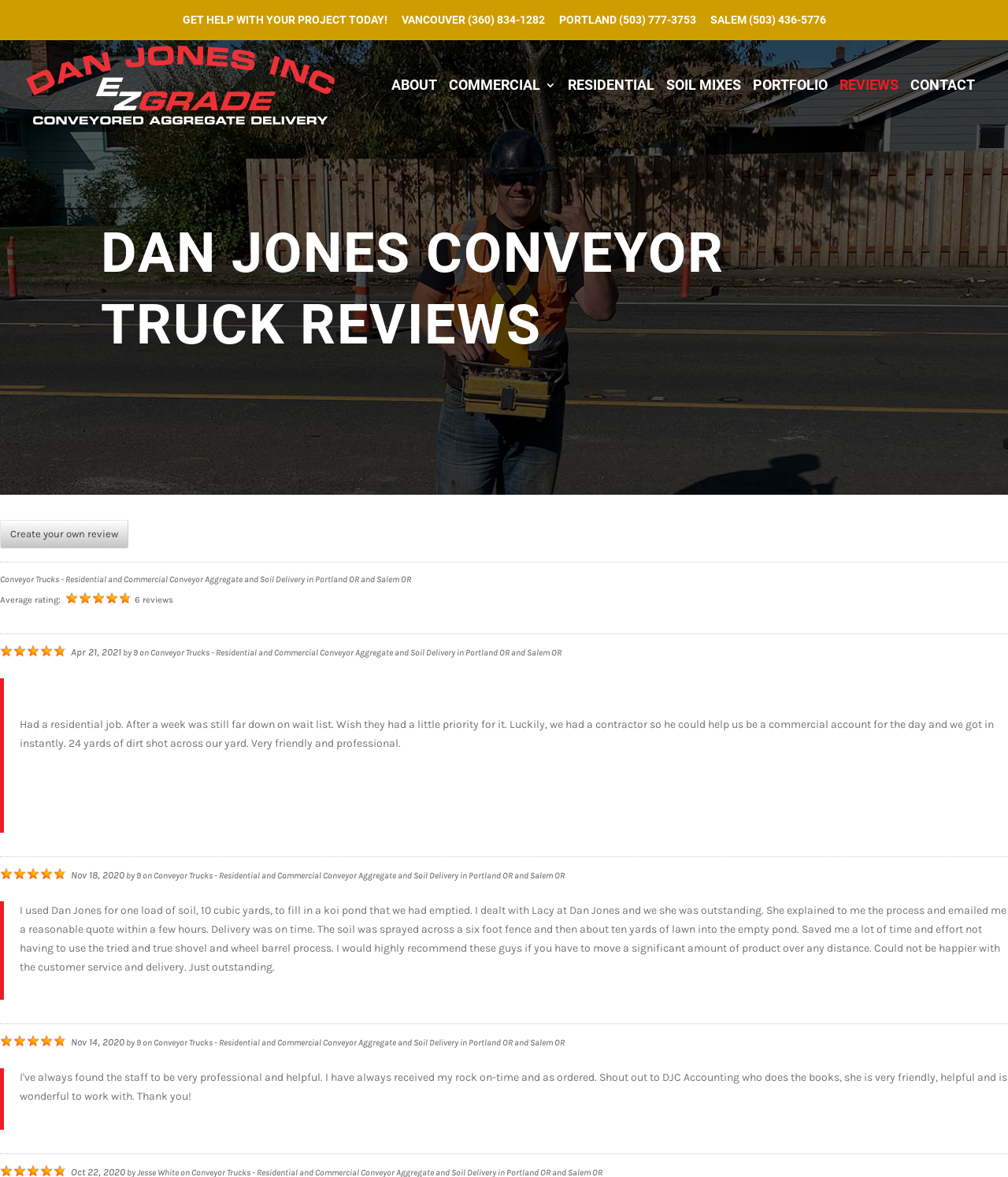Please mark the clickable region by giving the bounding box coordinates needed to complete this instruction: "View COMMERCIAL 3".

[0.445, 0.068, 0.552, 0.111]